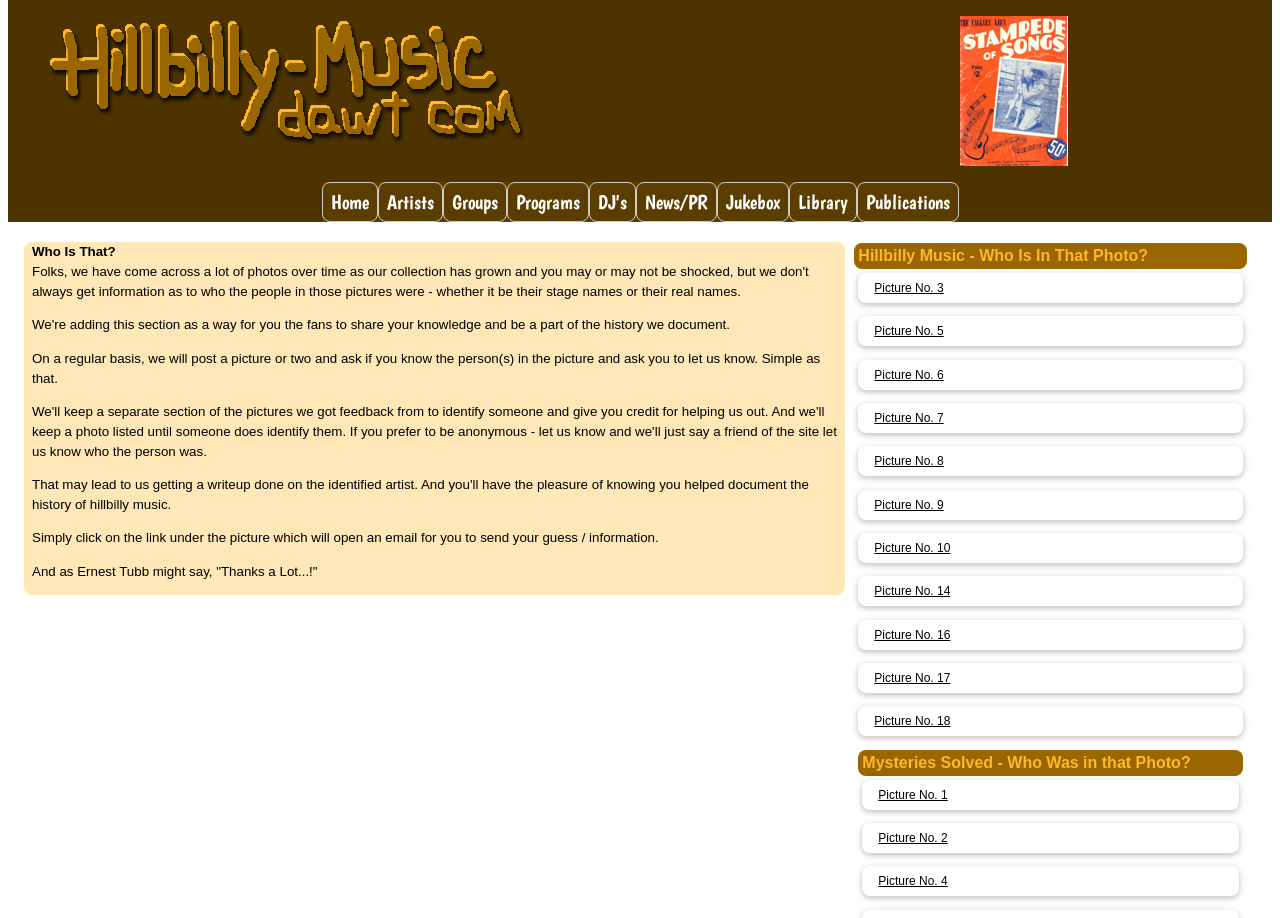Please identify the bounding box coordinates of the element I need to click to follow this instruction: "Check the News/PR page".

[0.496, 0.198, 0.56, 0.242]